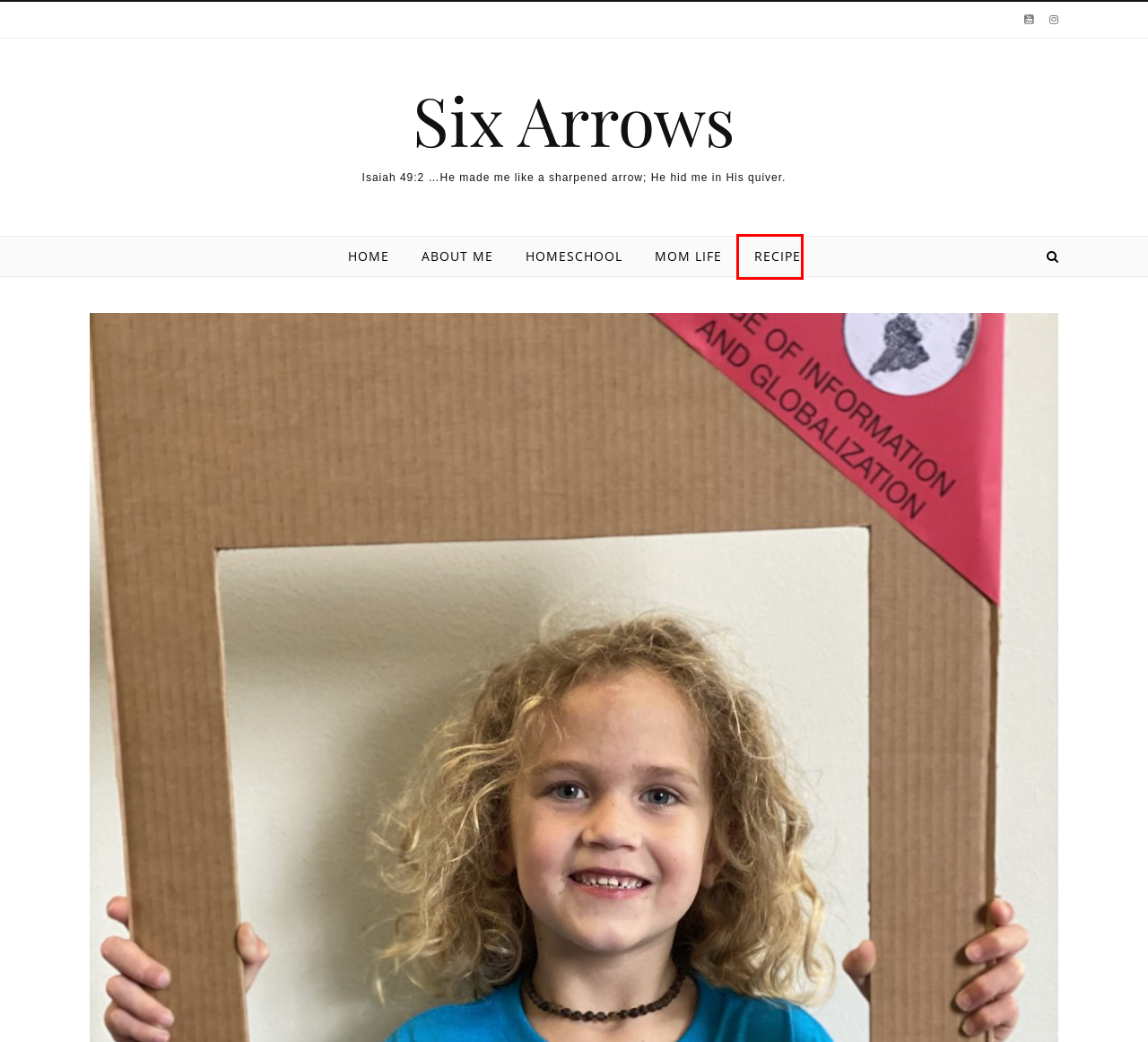Analyze the webpage screenshot with a red bounding box highlighting a UI element. Select the description that best matches the new webpage after clicking the highlighted element. Here are the options:
A. spalmer0627 – Six Arrows
B. Recipe – Six Arrows
C. Abeka – Six Arrows
D. About Me – Six Arrows
E. Log In ‹ Six Arrows — WordPress
F. Six Arrows – Isaiah 49:2  …He made me like a sharpened arrow; He hid me in His quiver.
G. Mom Life – Six Arrows
H. Homeschool – Six Arrows

B